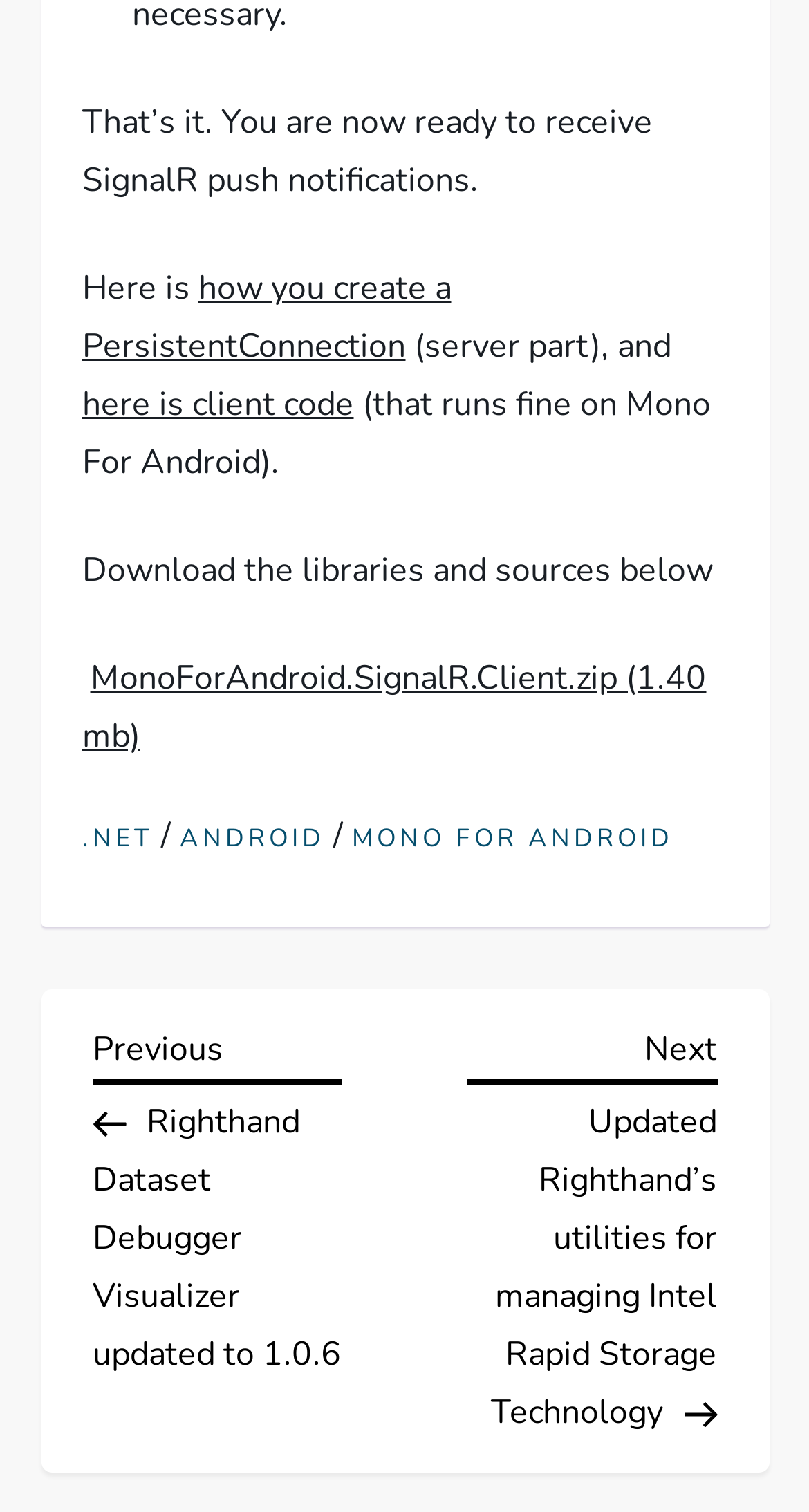Specify the bounding box coordinates of the element's region that should be clicked to achieve the following instruction: "View previous post". The bounding box coordinates consist of four float numbers between 0 and 1, in the format [left, top, right, bottom].

[0.114, 0.675, 0.423, 0.911]